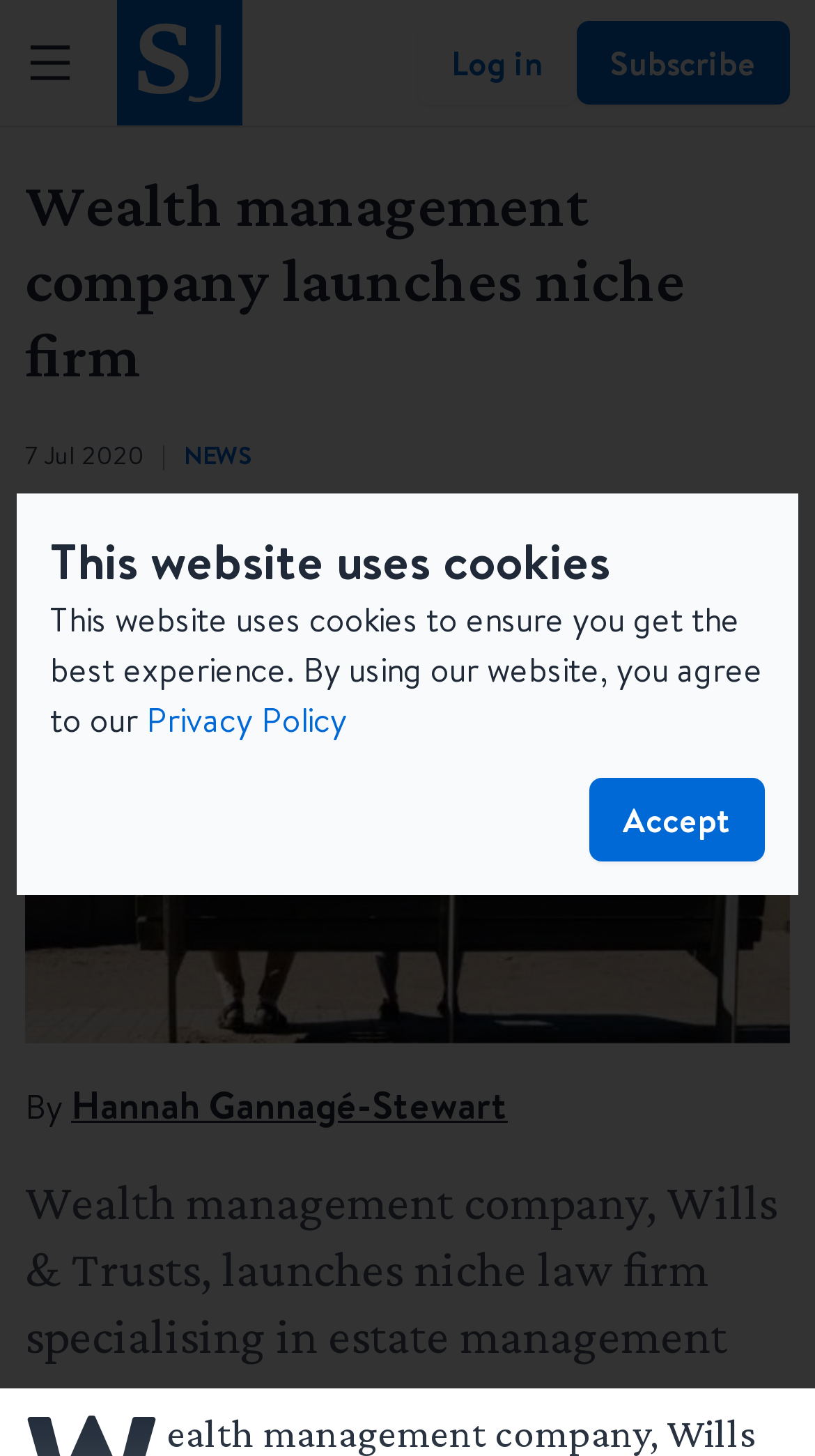Please provide a one-word or phrase answer to the question: 
How many buttons are there at the top of the webpage?

2